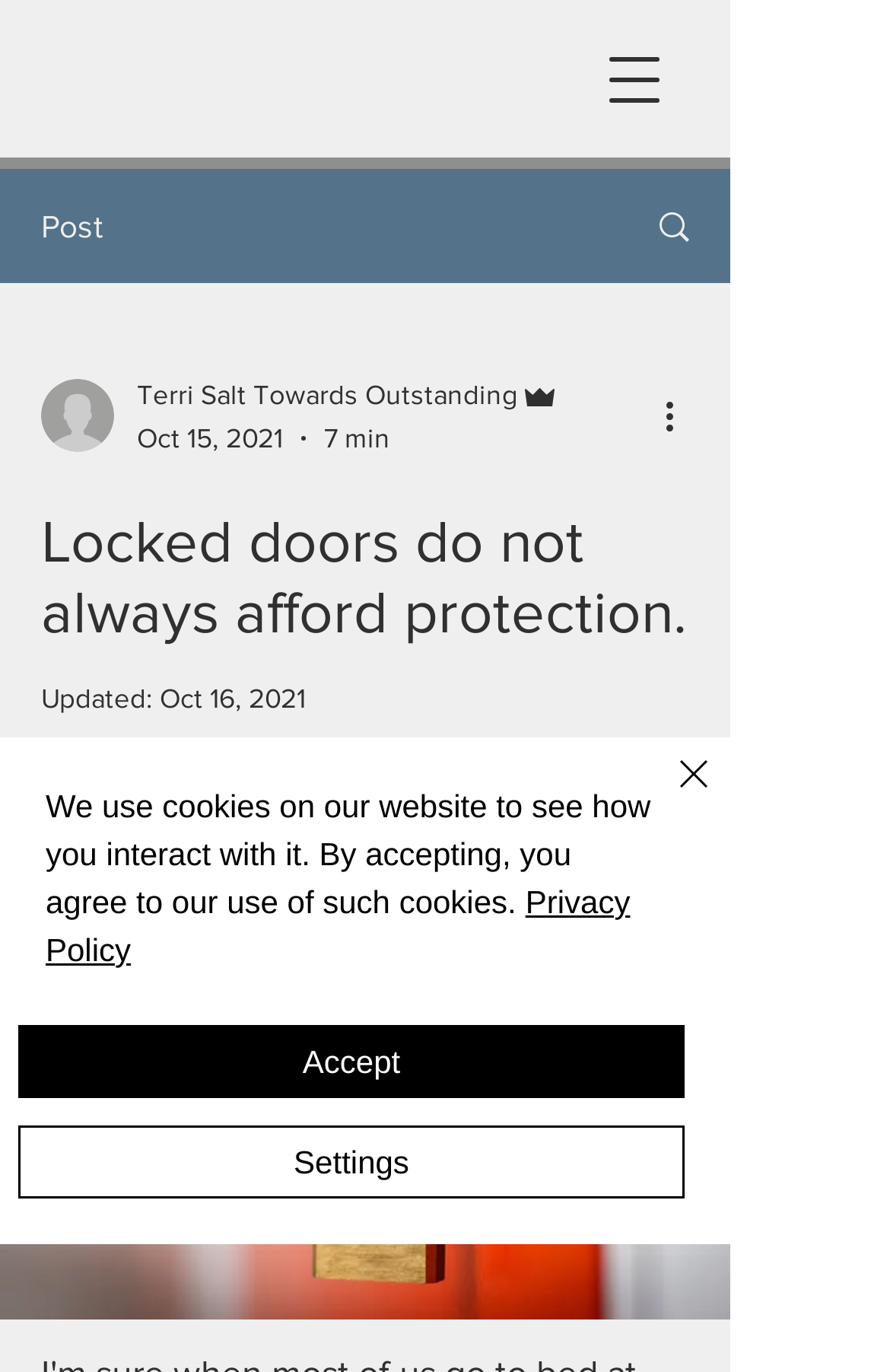Provide a short answer using a single word or phrase for the following question: 
What is the type of the navigation menu?

Dialog